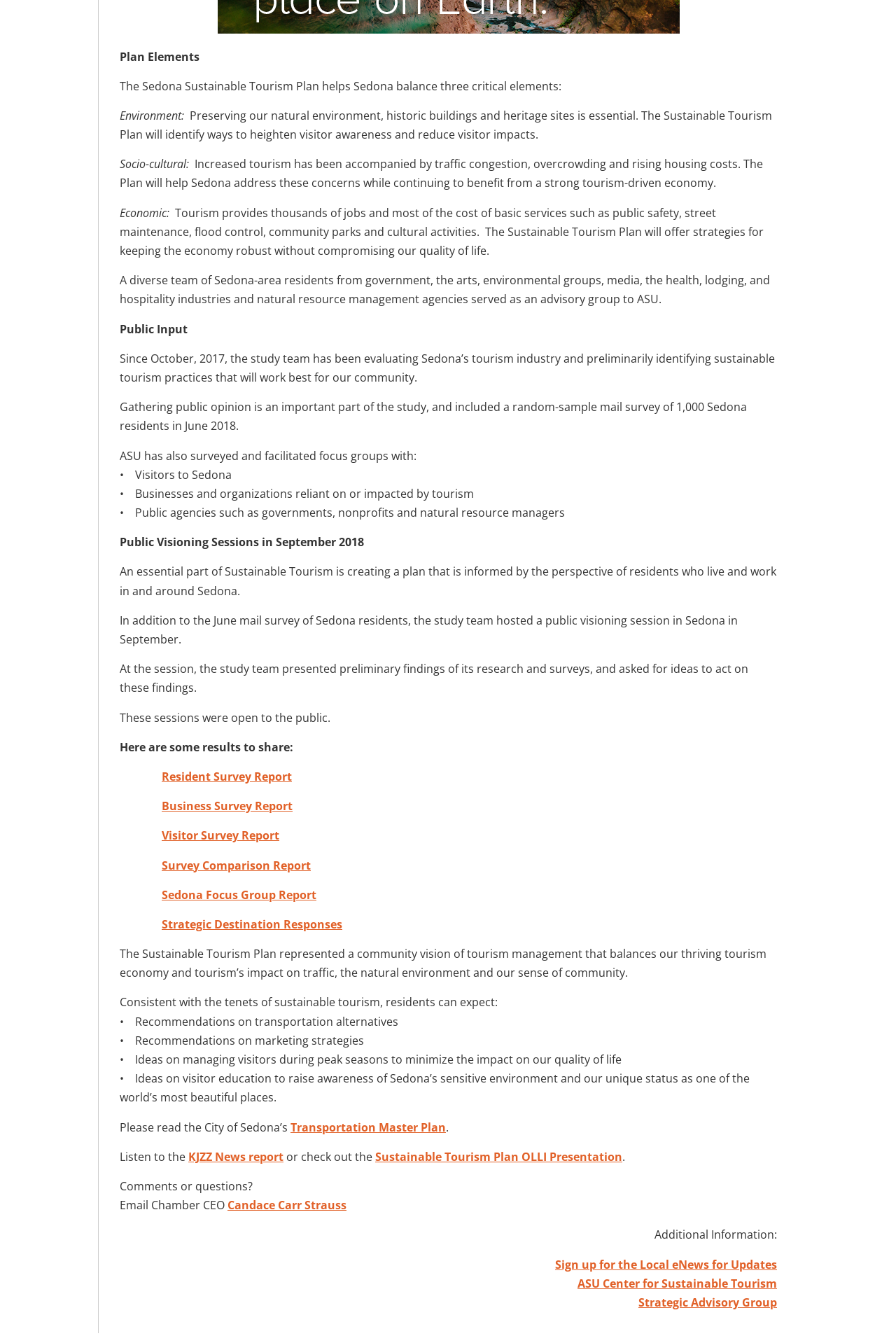Use a single word or phrase to answer the question: 
What is the name of the CEO of the Chamber mentioned on the webpage?

Candace Carr Strauss